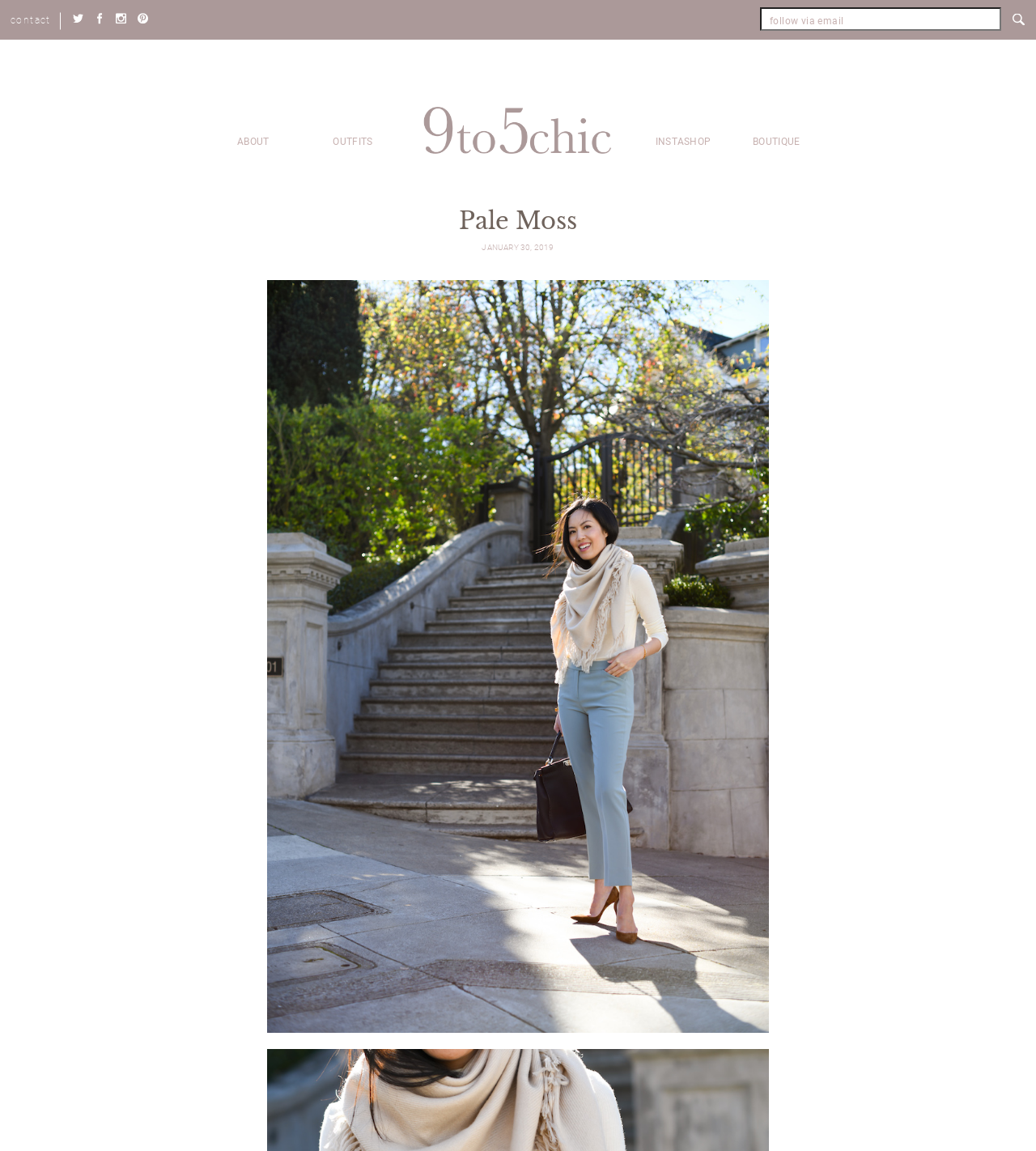What is the date of the blog post?
Please answer the question with as much detail as possible using the screenshot.

I found a heading element that contains the date 'JANUARY 30, 2019', which is likely the date of the blog post.